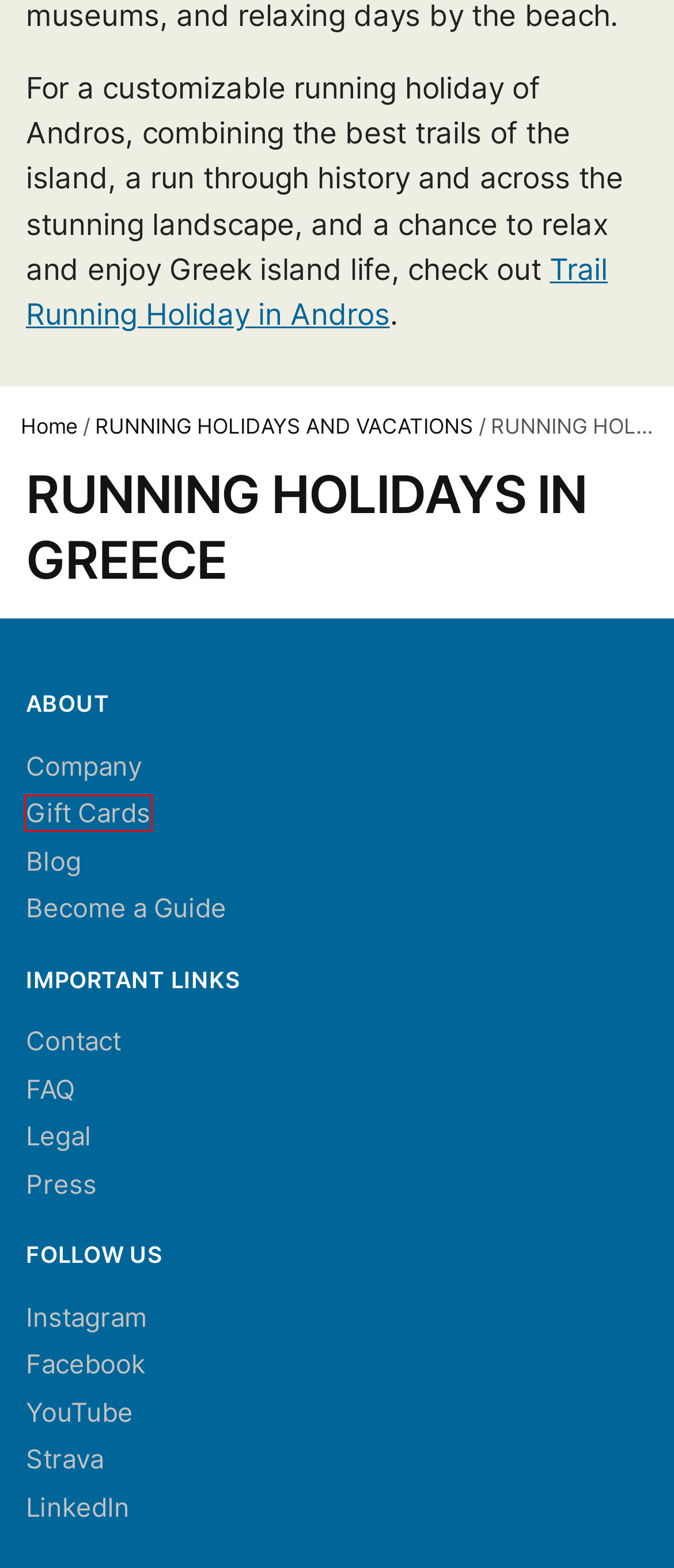You are presented with a screenshot of a webpage that includes a red bounding box around an element. Determine which webpage description best matches the page that results from clicking the element within the red bounding box. Here are the candidates:
A. GIFT CARD - GO! RUNNING TOURS
B. 30+ Running Holidays and Vacations - GO! RUNNING TOURS
C. RUNNING TOURS IN SAO PAULO - GO! RUNNING TOURS
D. København, Capital RegionDenmark, Denmark Club | Go! Running Tours on Strava
E. RUNNING TOURS IN ILULISSAT - GO! RUNNING TOURS
F. MY ACCOUNT - GO! RUNNING TOURS
G. RUNNING TOURS IN SAN FRANCISCO - GO! RUNNING TOURS
H. RUNNING TOURS IN DUBLIN - GO! RUNNING TOURS

A